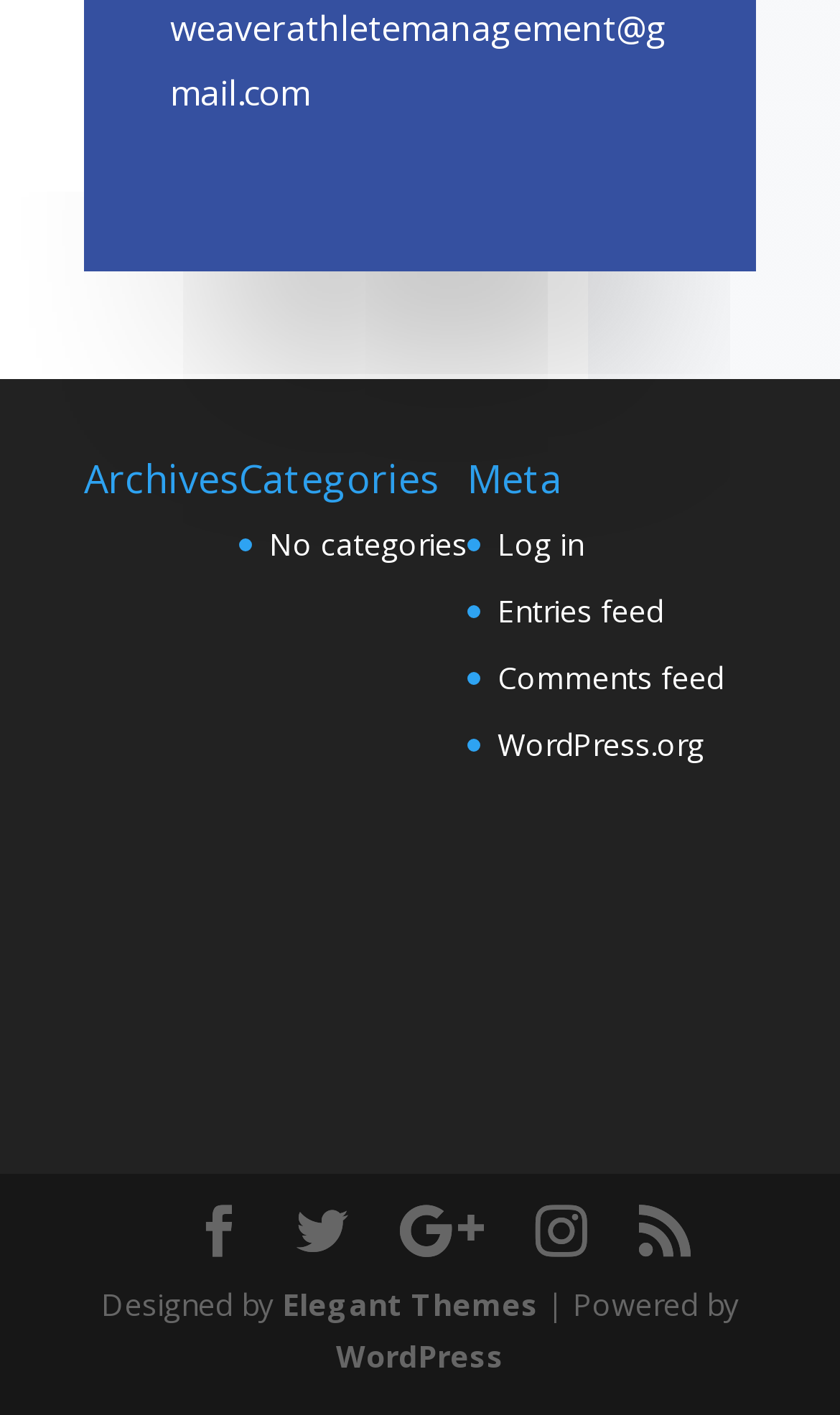Answer the question in a single word or phrase:
What is the text above the categories section?

Archives